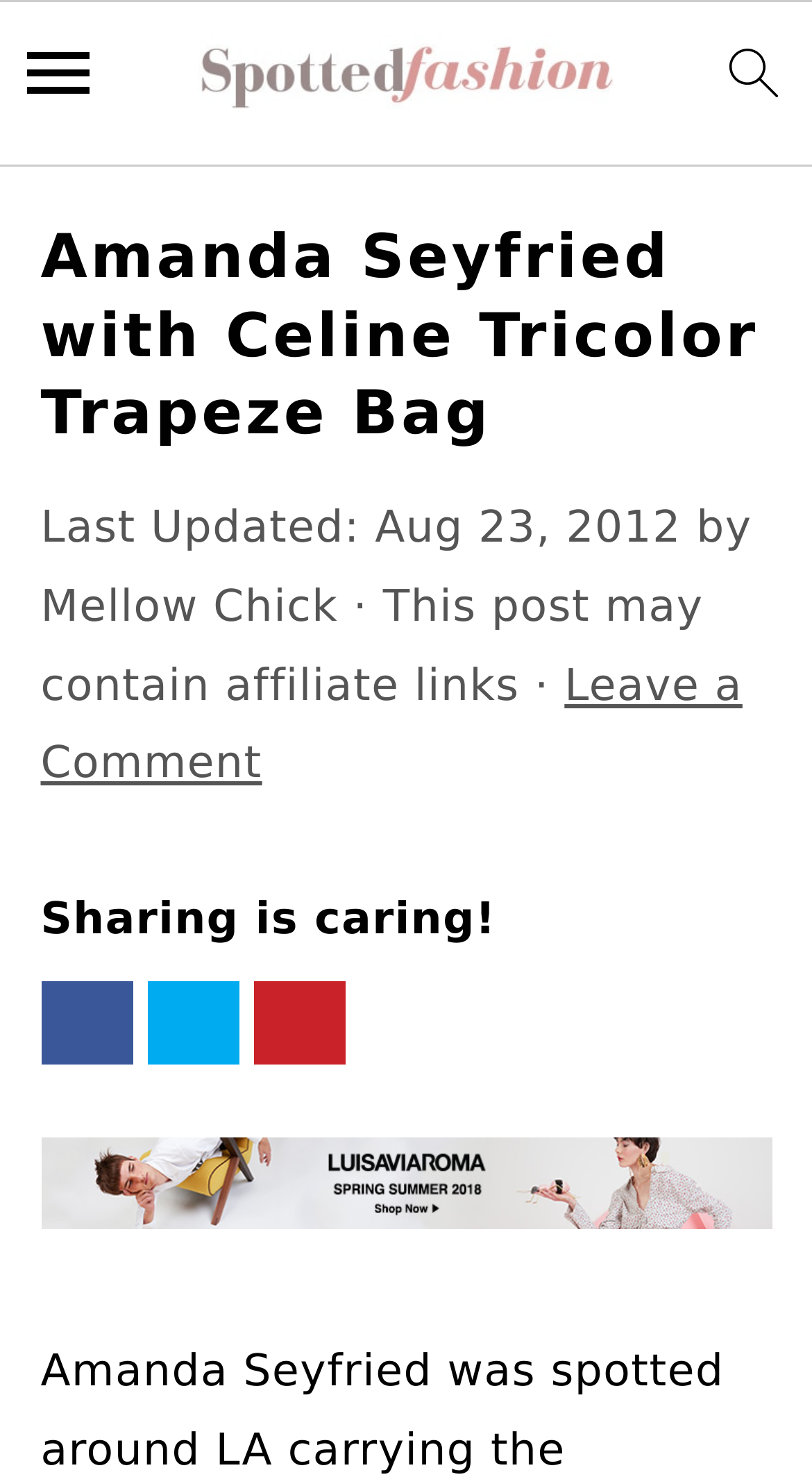Give a one-word or one-phrase response to the question:
What is the date of the last update?

Aug 23, 2012